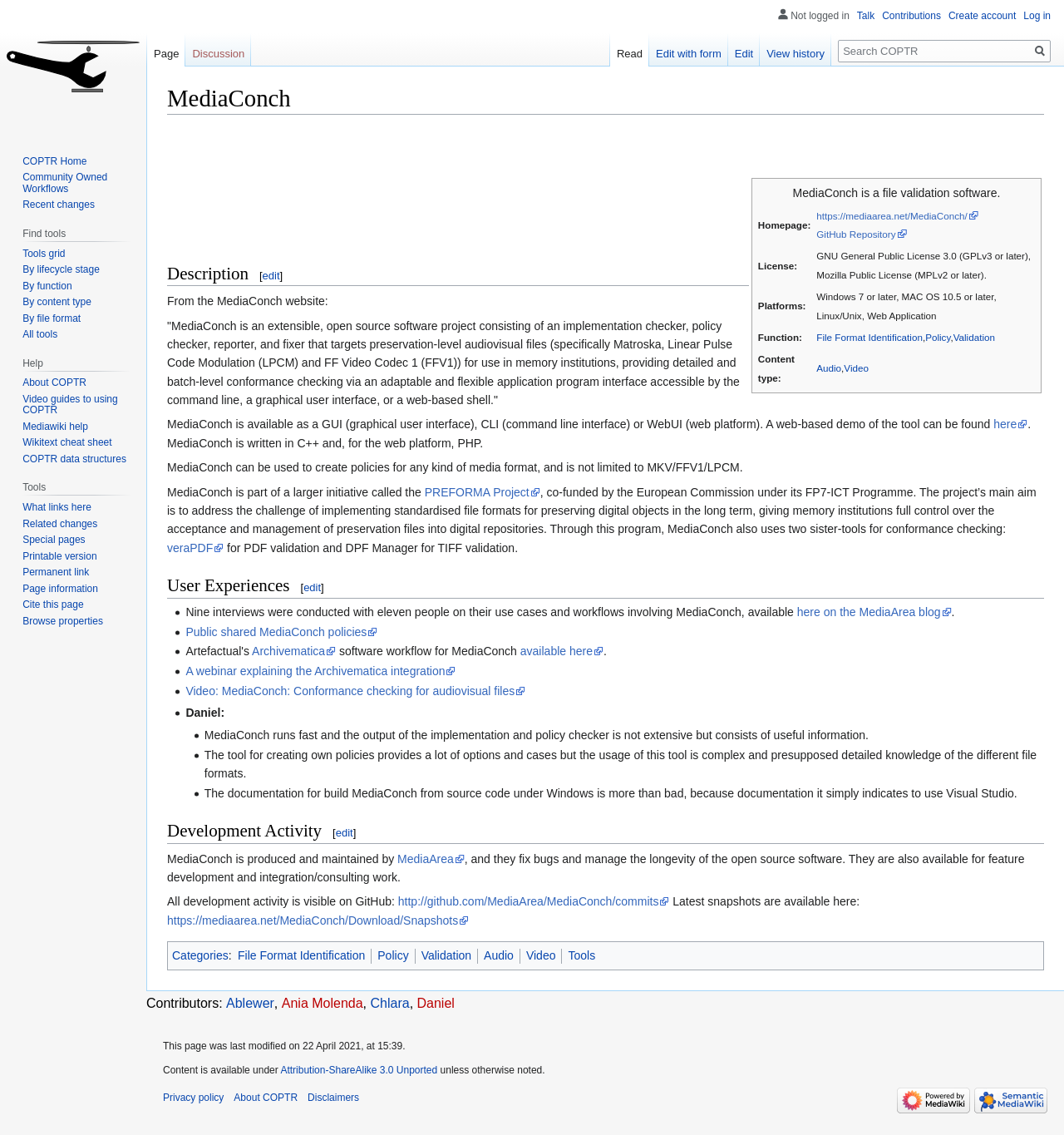What are the platforms supported by MediaConch?
Based on the image, answer the question with as much detail as possible.

According to the webpage, MediaConch supports various platforms including Windows 7 or later, MAC OS 10.5 or later, Linux/Unix, and Web Application, making it a versatile tool for file validation.